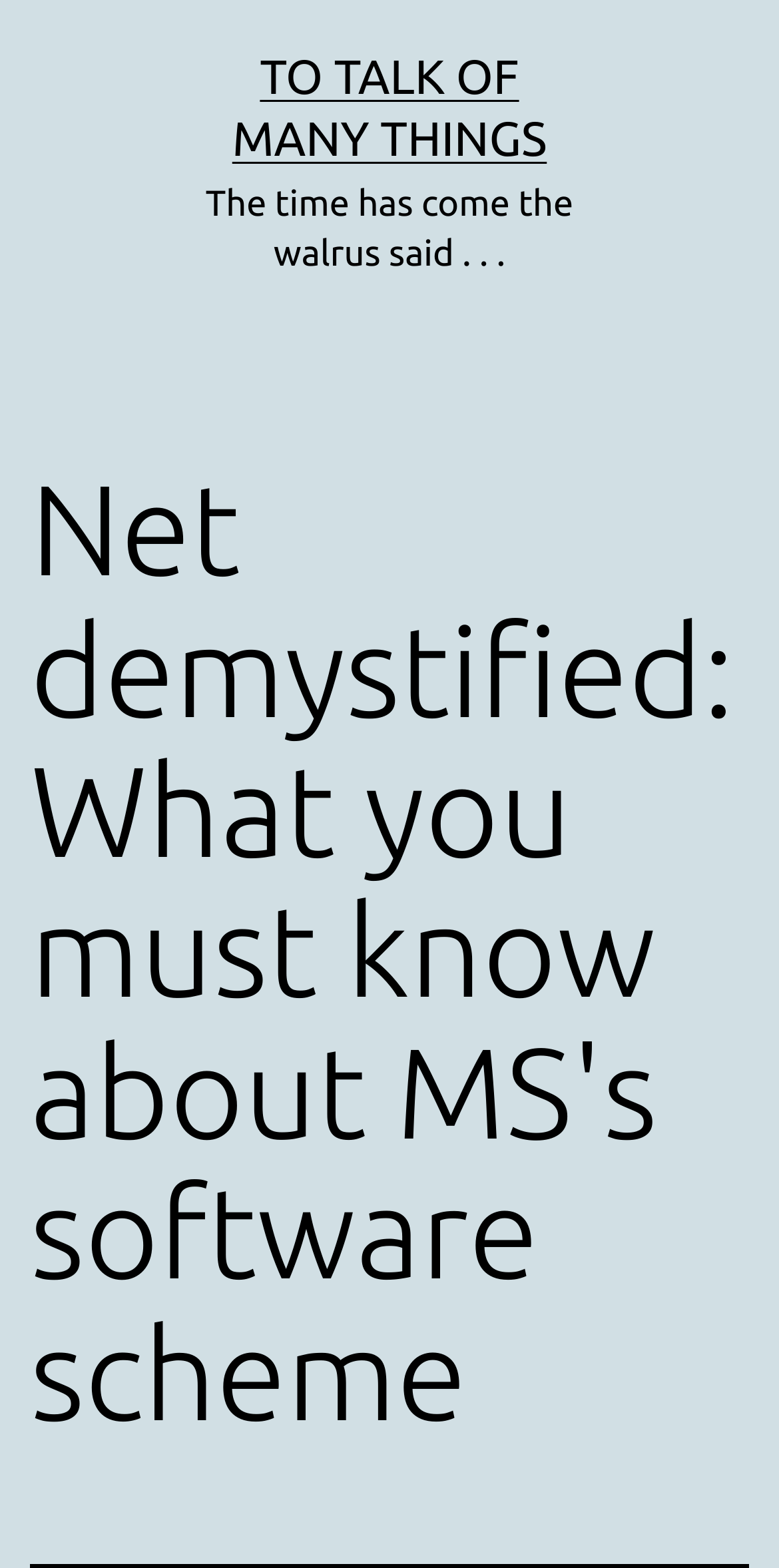Please find the main title text of this webpage.

Net demystified: What you must know about MS's software scheme